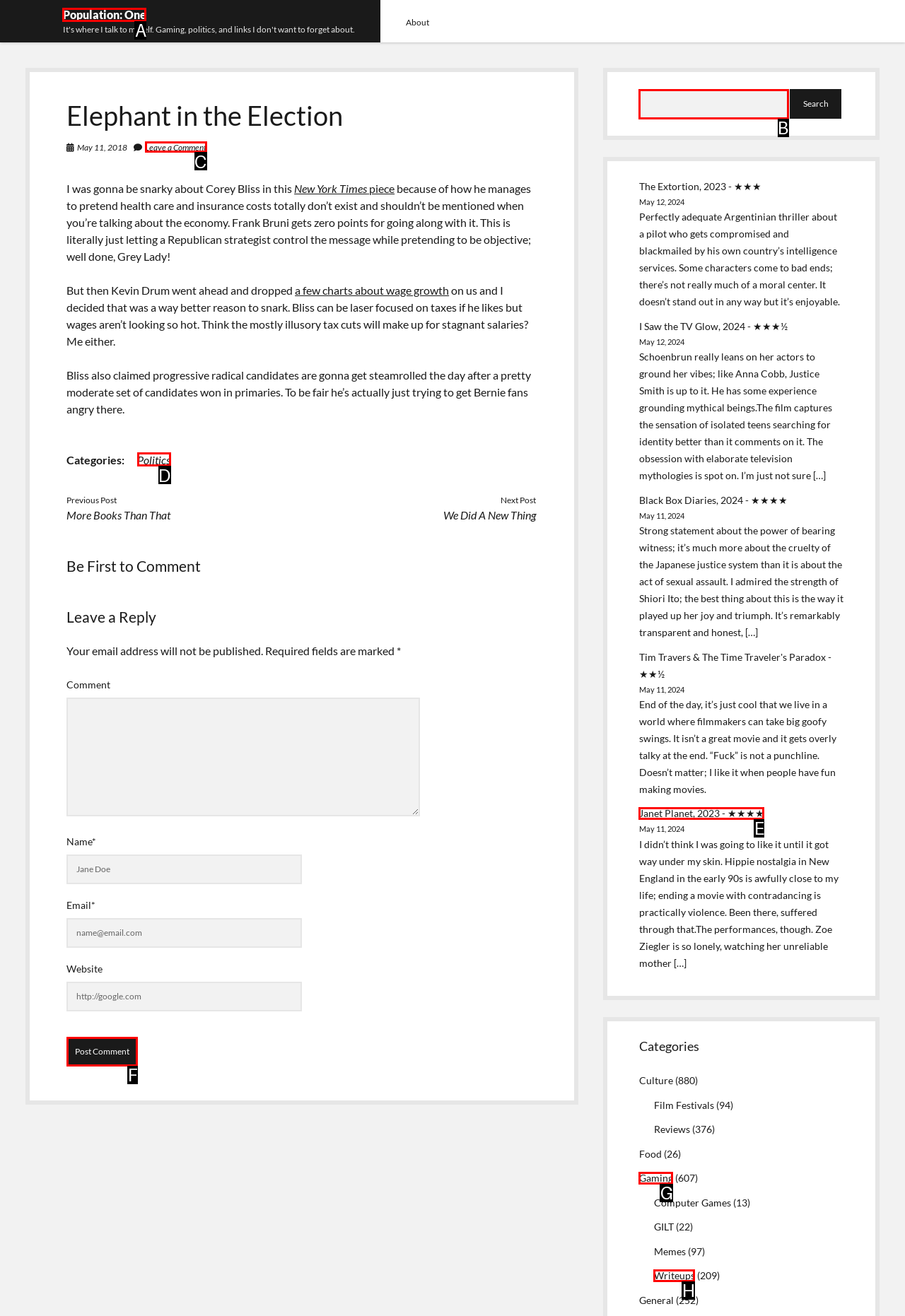Select the appropriate HTML element to click on to finish the task: Click the 'Post Comment' button.
Answer with the letter corresponding to the selected option.

F